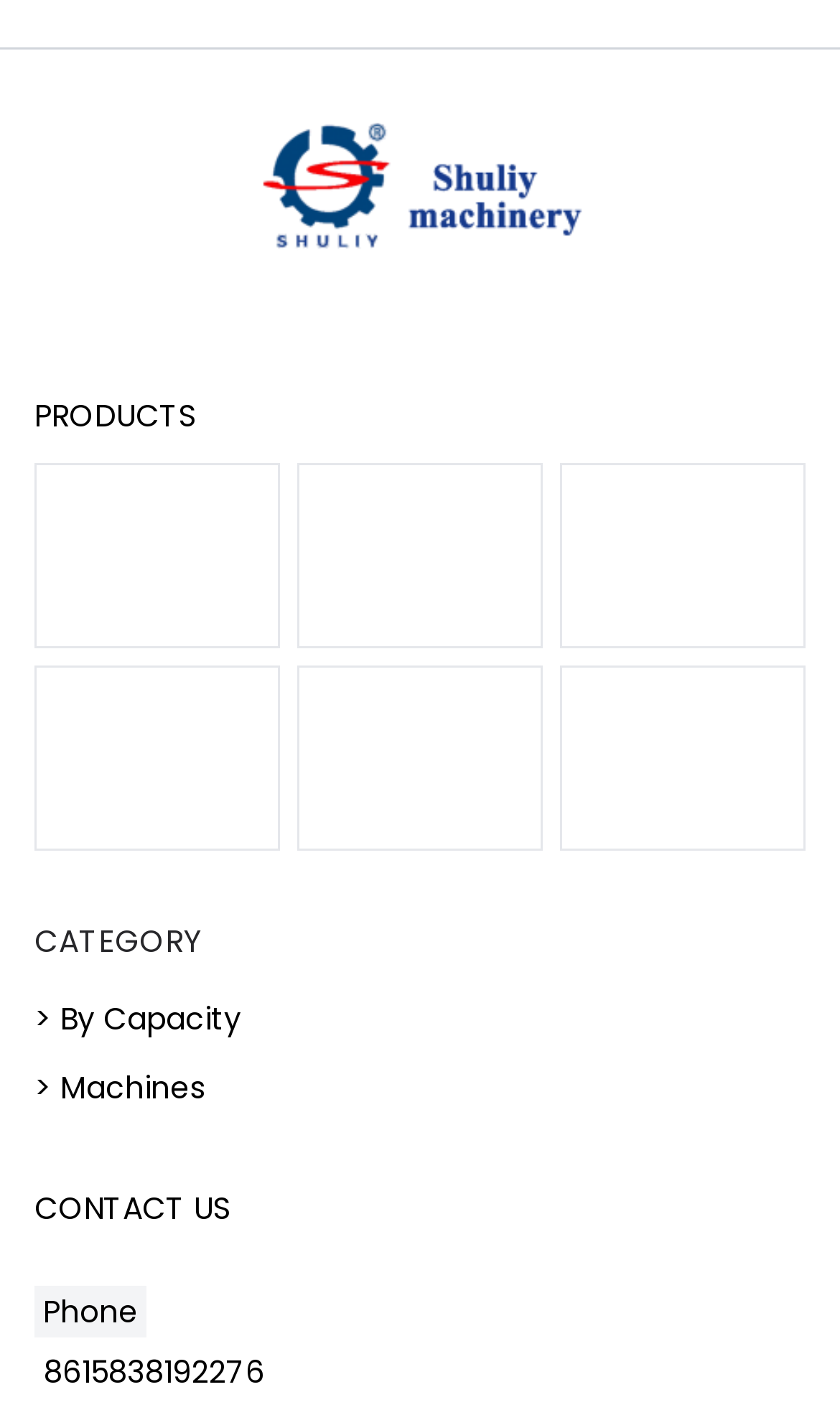Locate the bounding box coordinates of the segment that needs to be clicked to meet this instruction: "explore machines".

[0.041, 0.753, 0.244, 0.784]